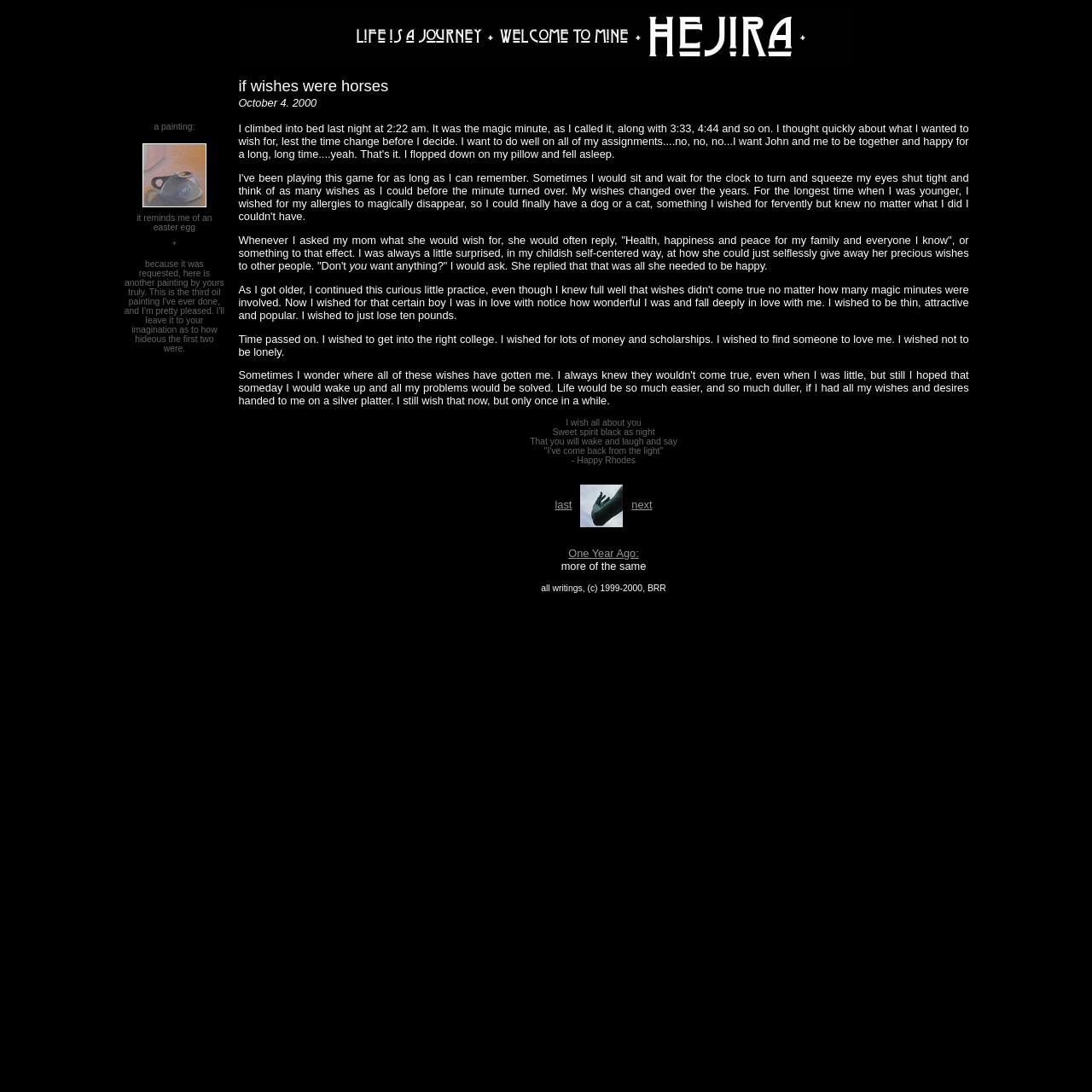Identify and provide the bounding box coordinates of the UI element described: "One Year Ago:". The coordinates should be formatted as [left, top, right, bottom], with each number being a float between 0 and 1.

[0.52, 0.501, 0.585, 0.512]